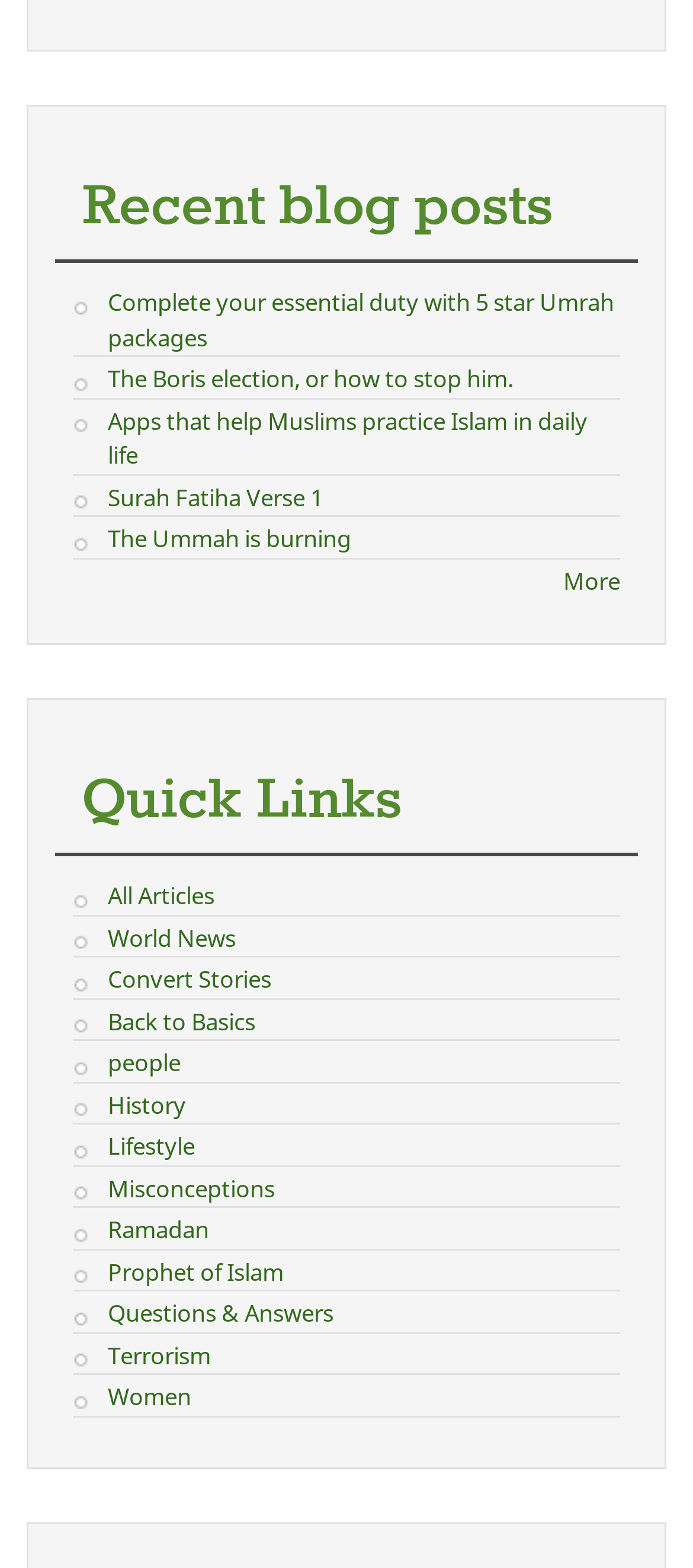Specify the bounding box coordinates of the area that needs to be clicked to achieve the following instruction: "View article about Umrah packages".

[0.155, 0.183, 0.886, 0.225]